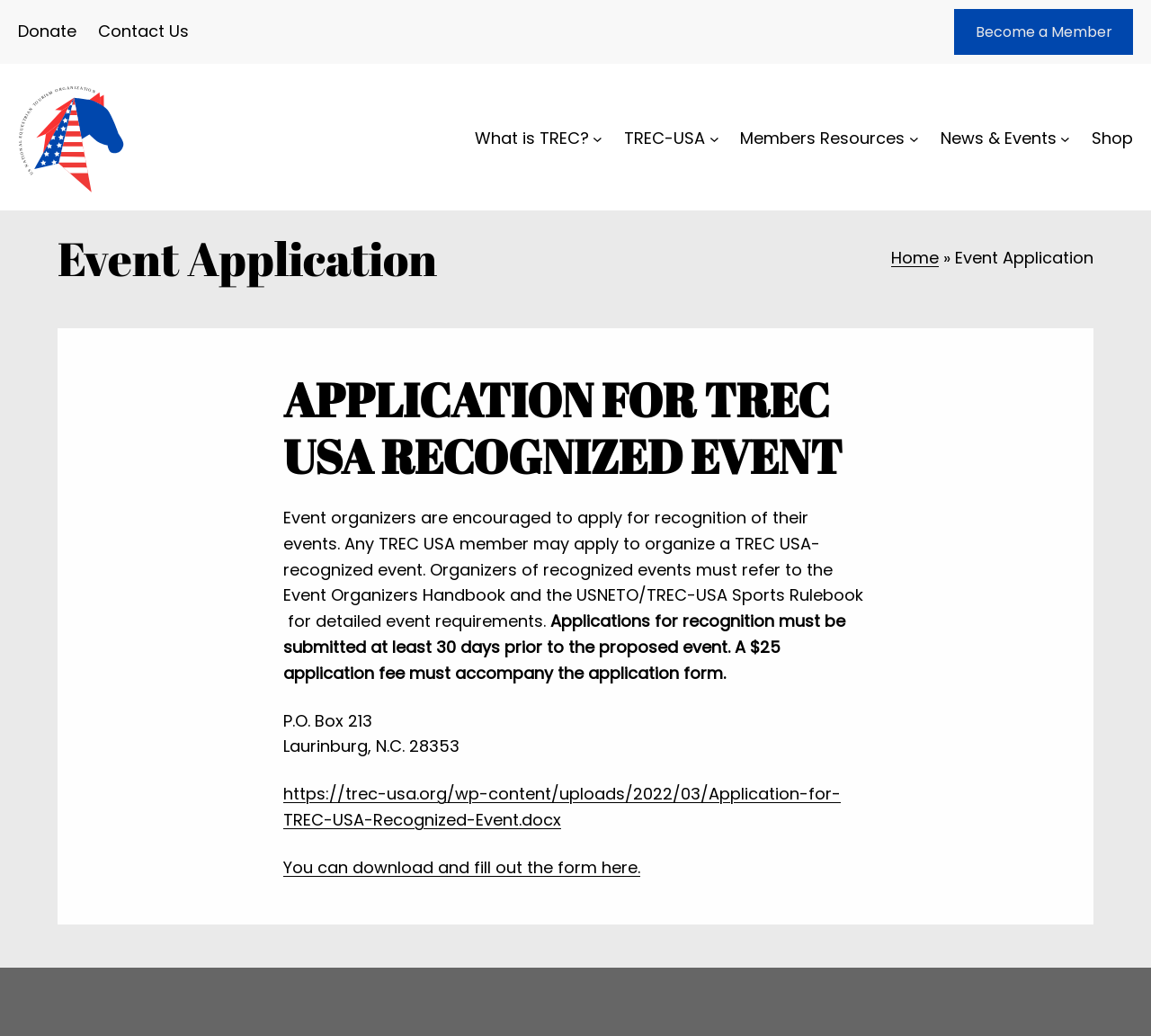Describe all visible elements and their arrangement on the webpage.

The webpage is about applying for a TREC USA recognized event. At the top left, there is a navigation menu with links to "Donate" and "Contact Us". Next to it is the TREC USA horse logo, which is also a link. On the top right, there is a link to "Become a Member".

Below the logo, there is a second navigation menu with links to various pages, including "What is TREC?", "TREC-USA", "Members Resources", "News & Events", and "Shop". Each of these links has a corresponding submenu button.

The main content of the page is divided into sections. The first section has a heading "Event Application" and a link to "Home" on the right side. The second section has a heading "APPLICATION FOR TREC USA RECOGNIZED EVENT" and a paragraph of text explaining the application process for event organizers. Below this, there are two more paragraphs of text providing additional details about the application requirements and fees.

Further down, there is an address listed, "P.O. Box 213, Laurinburg, N.C. 28353", and a link to download an application form for a TREC USA recognized event. The link is accompanied by a brief instruction to download and fill out the form.